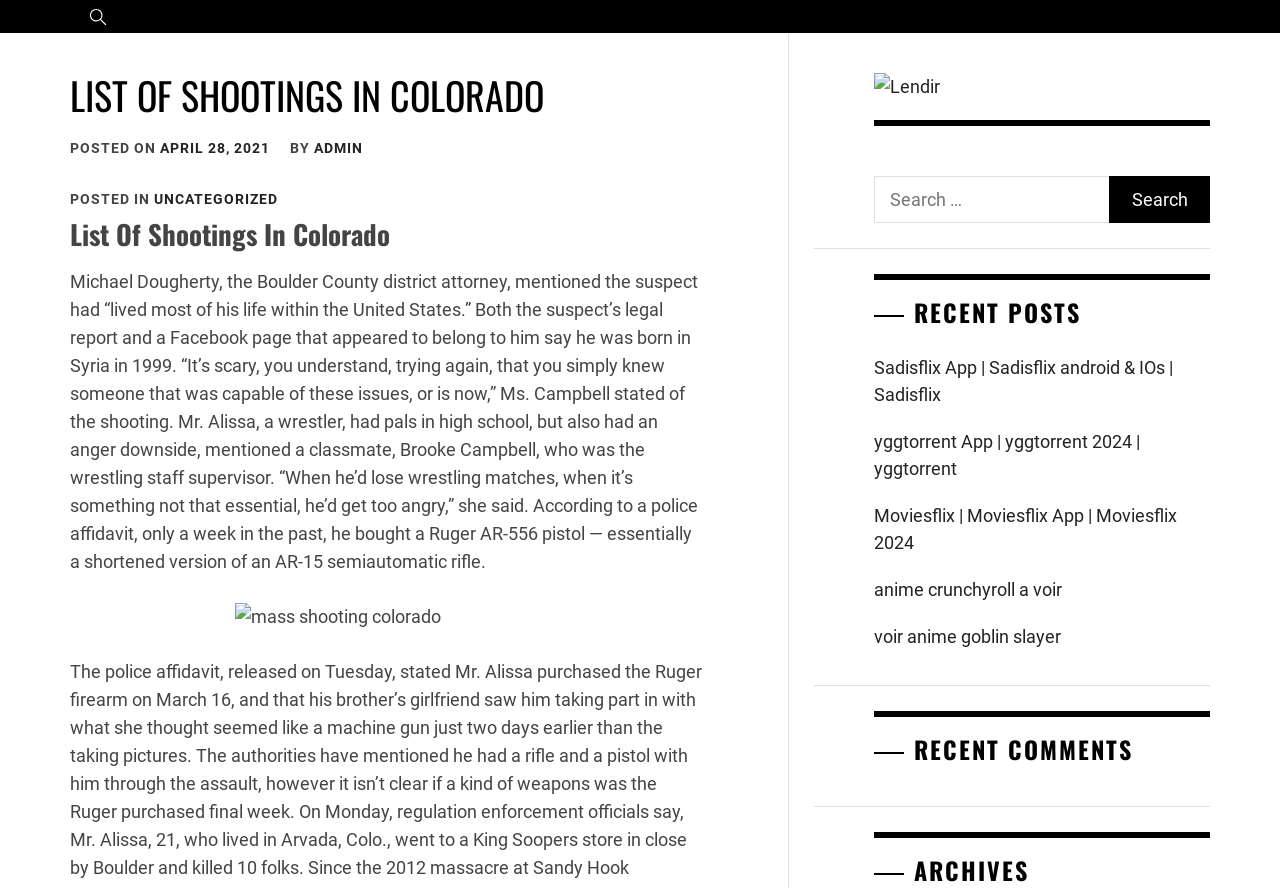Determine the bounding box coordinates of the element that should be clicked to execute the following command: "Search for something".

[0.683, 0.198, 0.945, 0.251]